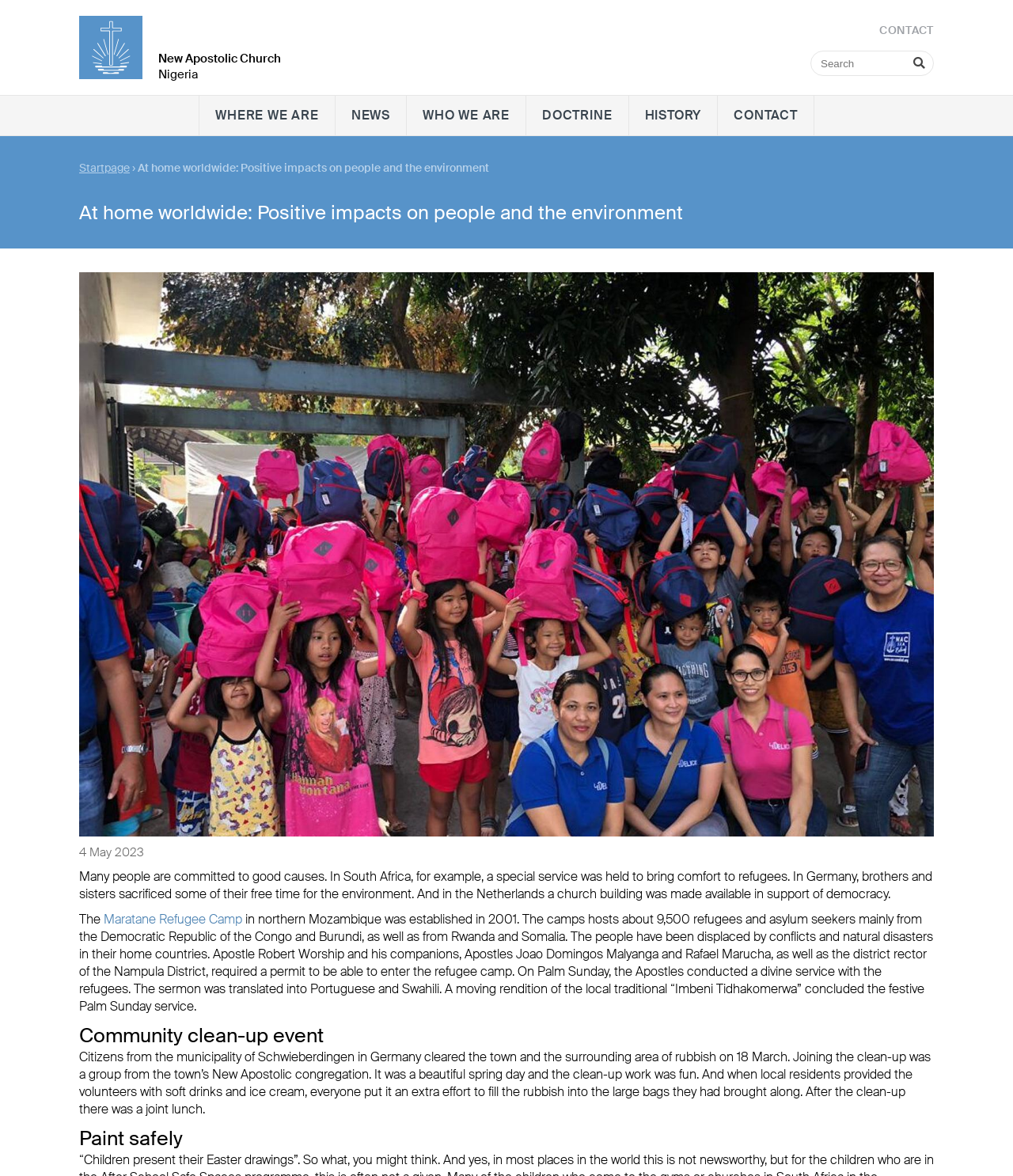Where was a special service held to bring comfort to refugees?
Kindly offer a comprehensive and detailed response to the question.

According to the text, 'In South Africa, for example, a special service was held to bring comfort to refugees.' This indicates that the special service was held in South Africa.